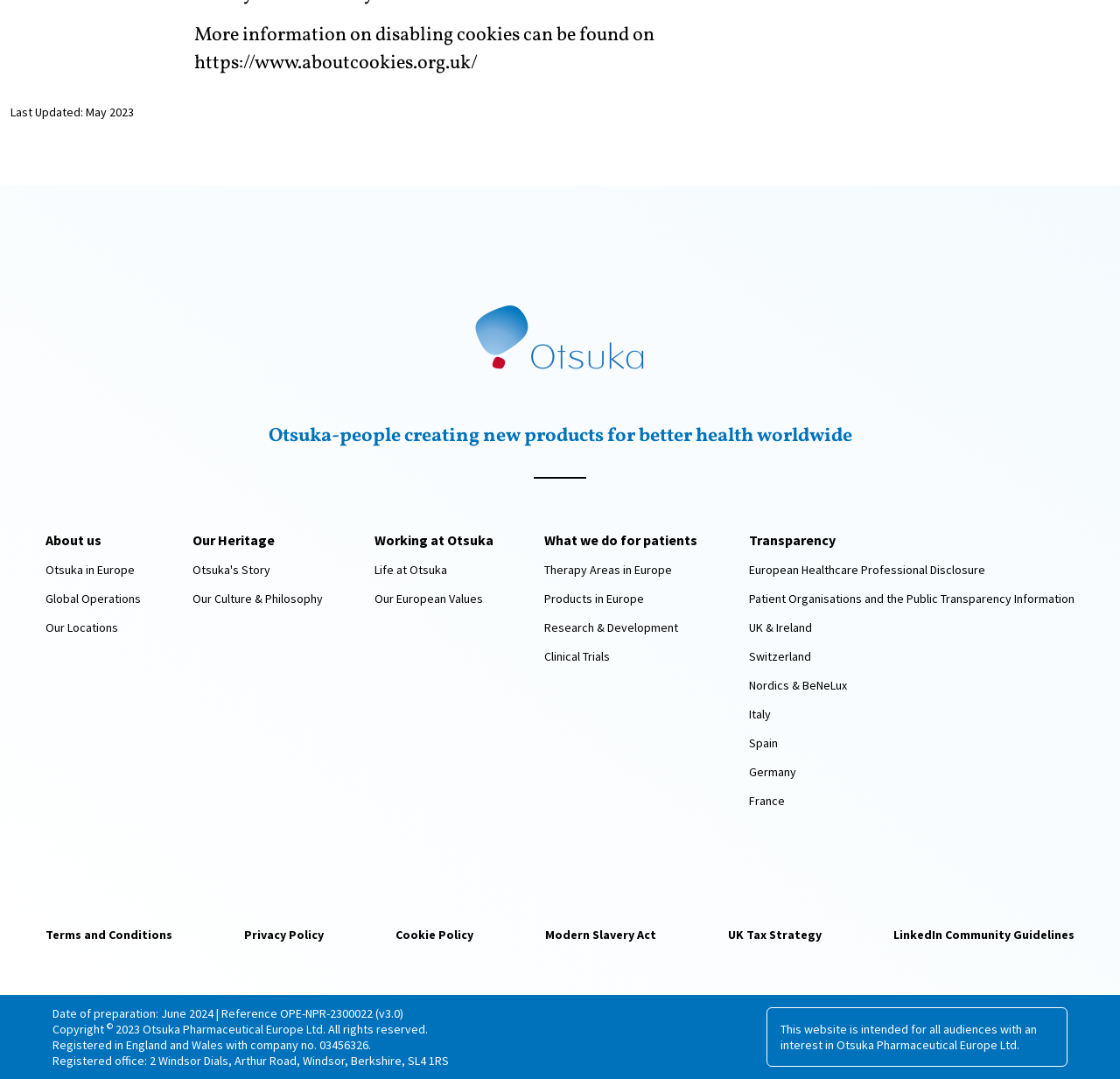Identify the bounding box coordinates for the UI element that matches this description: "UK & Ireland".

[0.669, 0.574, 0.725, 0.589]